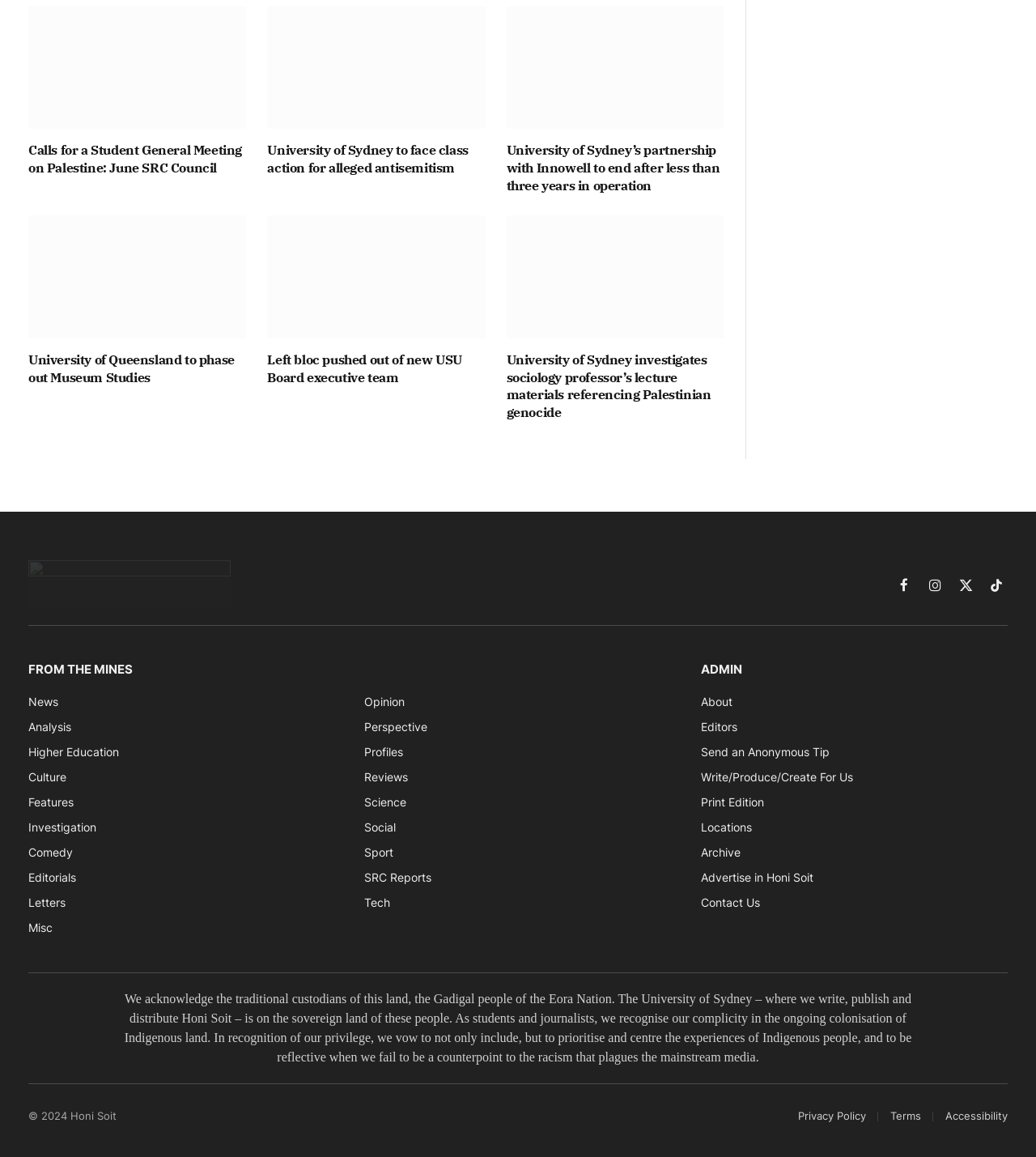Find the bounding box coordinates of the clickable region needed to perform the following instruction: "Visit the Facebook page". The coordinates should be provided as four float numbers between 0 and 1, i.e., [left, top, right, bottom].

[0.862, 0.496, 0.883, 0.515]